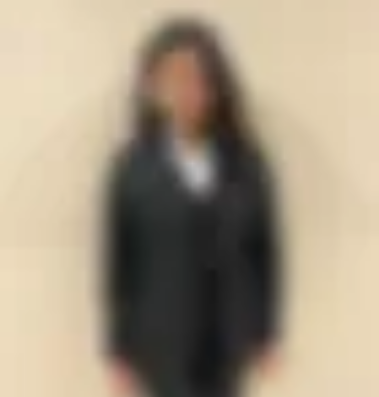Respond with a single word or short phrase to the following question: 
Where is Anaita Vas currently studying?

NMIMS